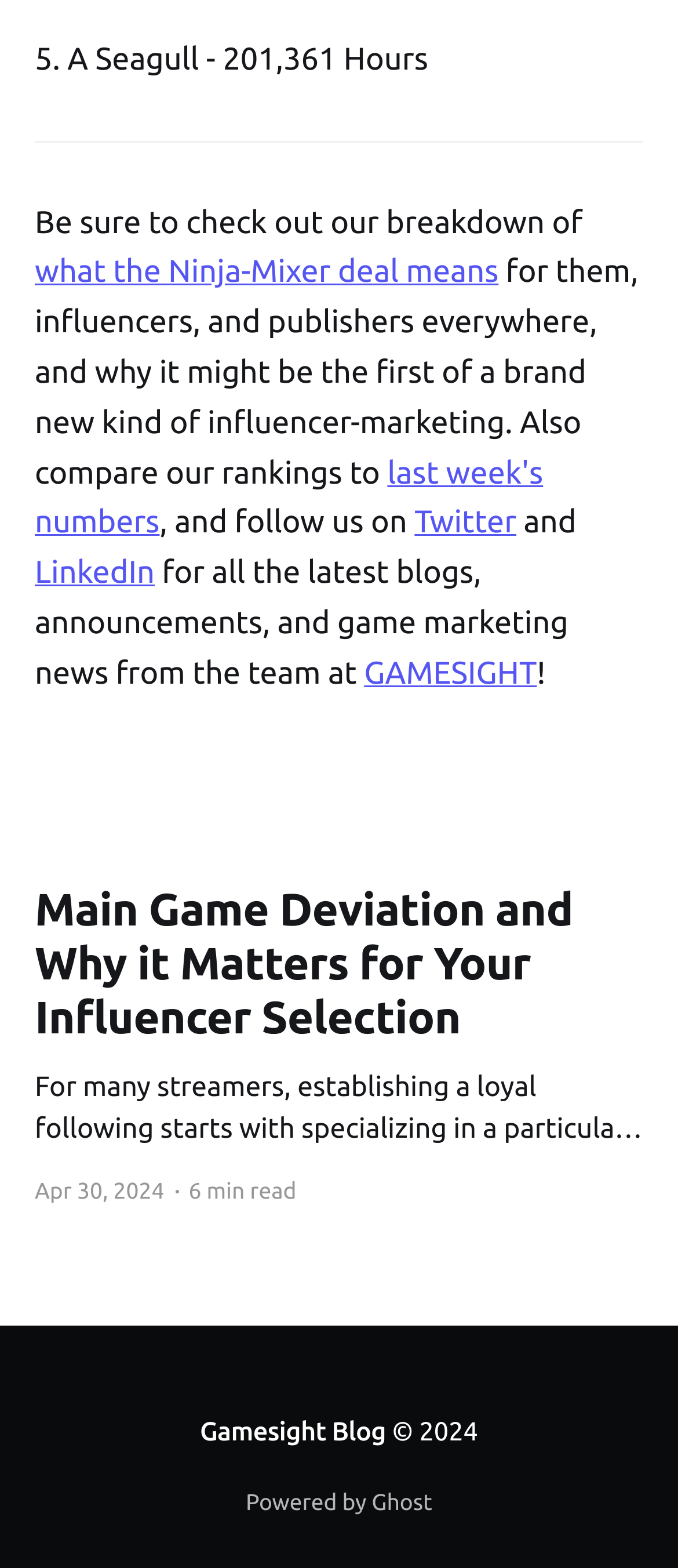Based on the element description what the Ninja-Mixer deal means, identify the bounding box of the UI element in the given webpage screenshot. The coordinates should be in the format (top-left x, top-left y, bottom-right x, bottom-right y) and must be between 0 and 1.

[0.051, 0.163, 0.735, 0.185]